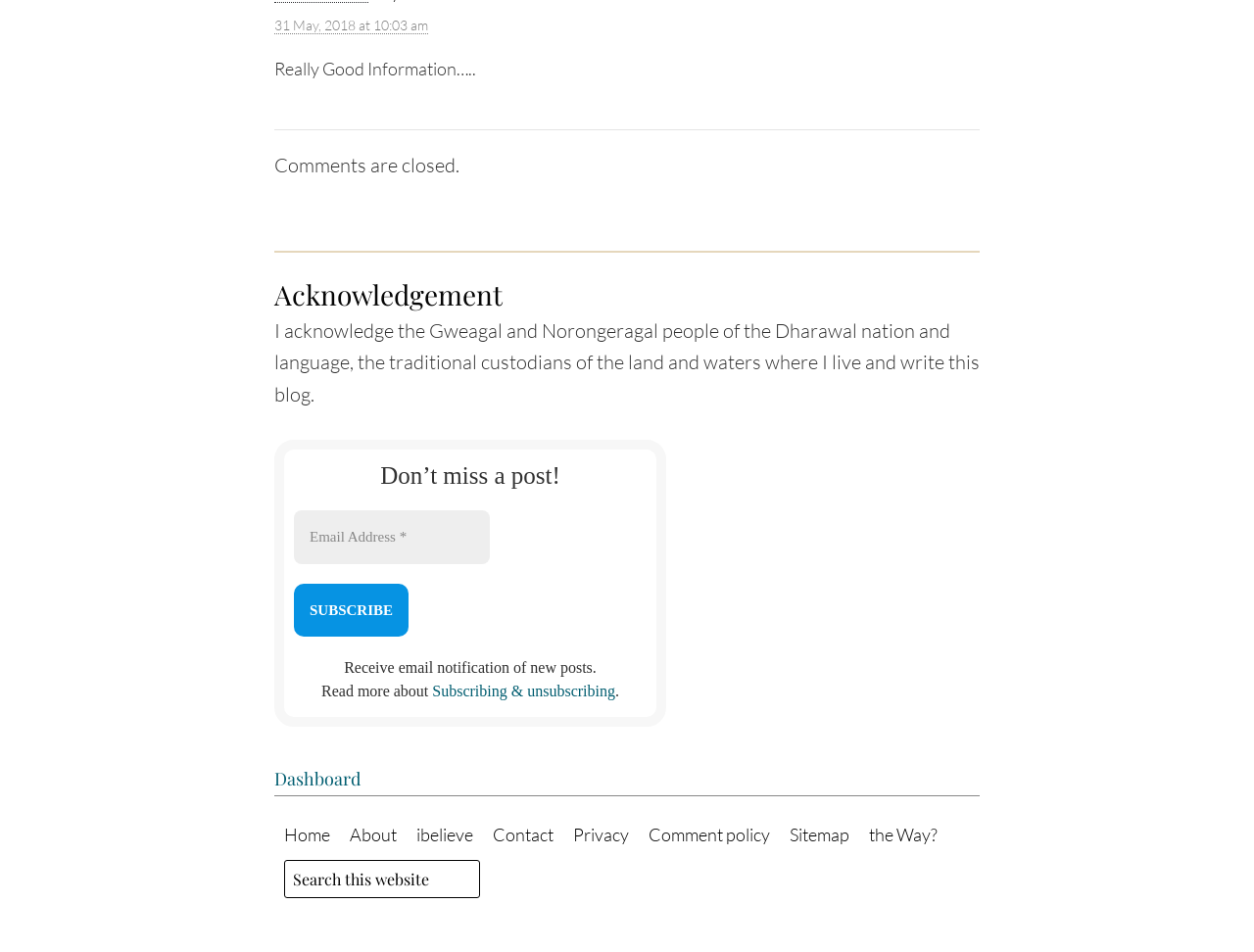Indicate the bounding box coordinates of the clickable region to achieve the following instruction: "Subscribe to the blog."

[0.234, 0.613, 0.326, 0.669]